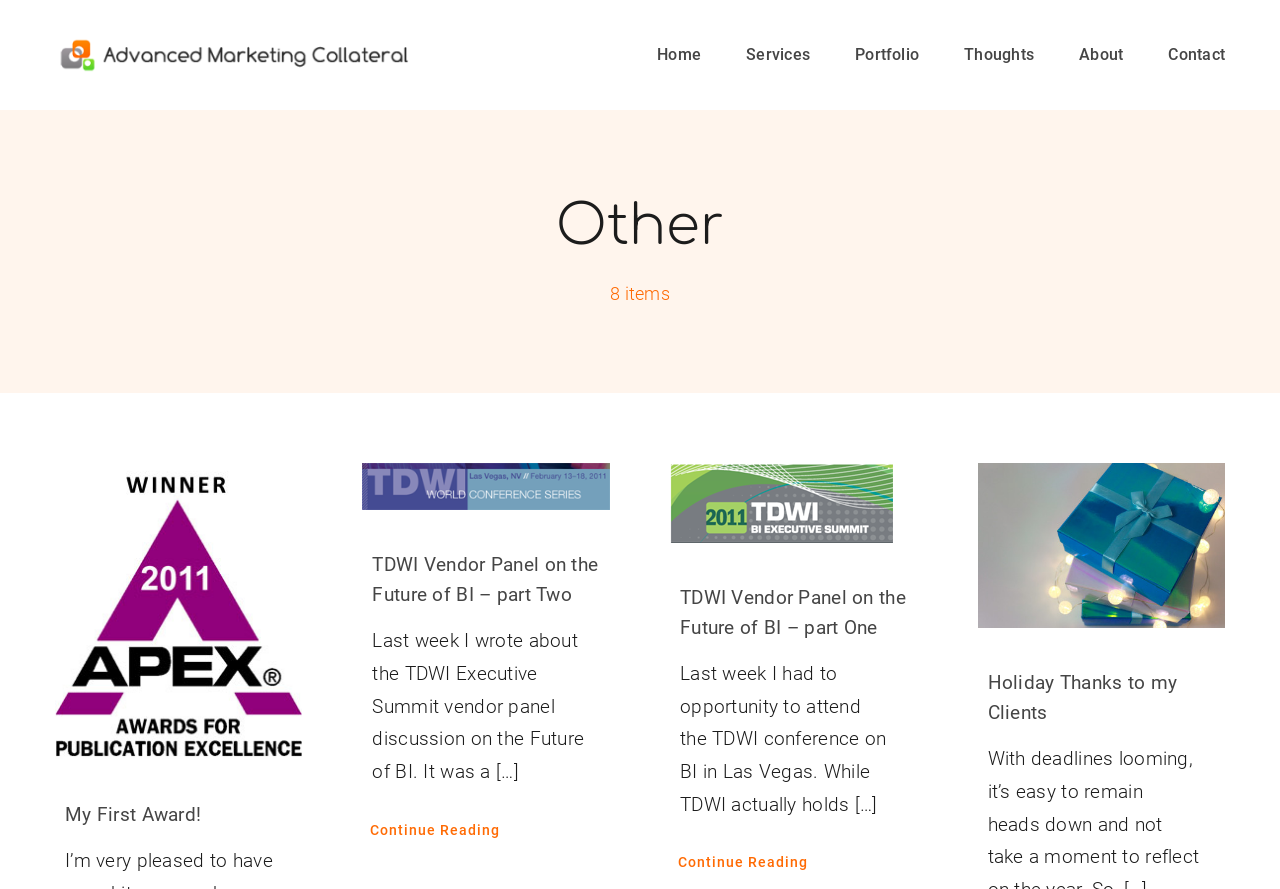How many archives are there in total?
Give a detailed response to the question by analyzing the screenshot.

The number of archives is indicated by the static text '8 items' located below the heading 'Other'. This text suggests that there are 8 archives in total.